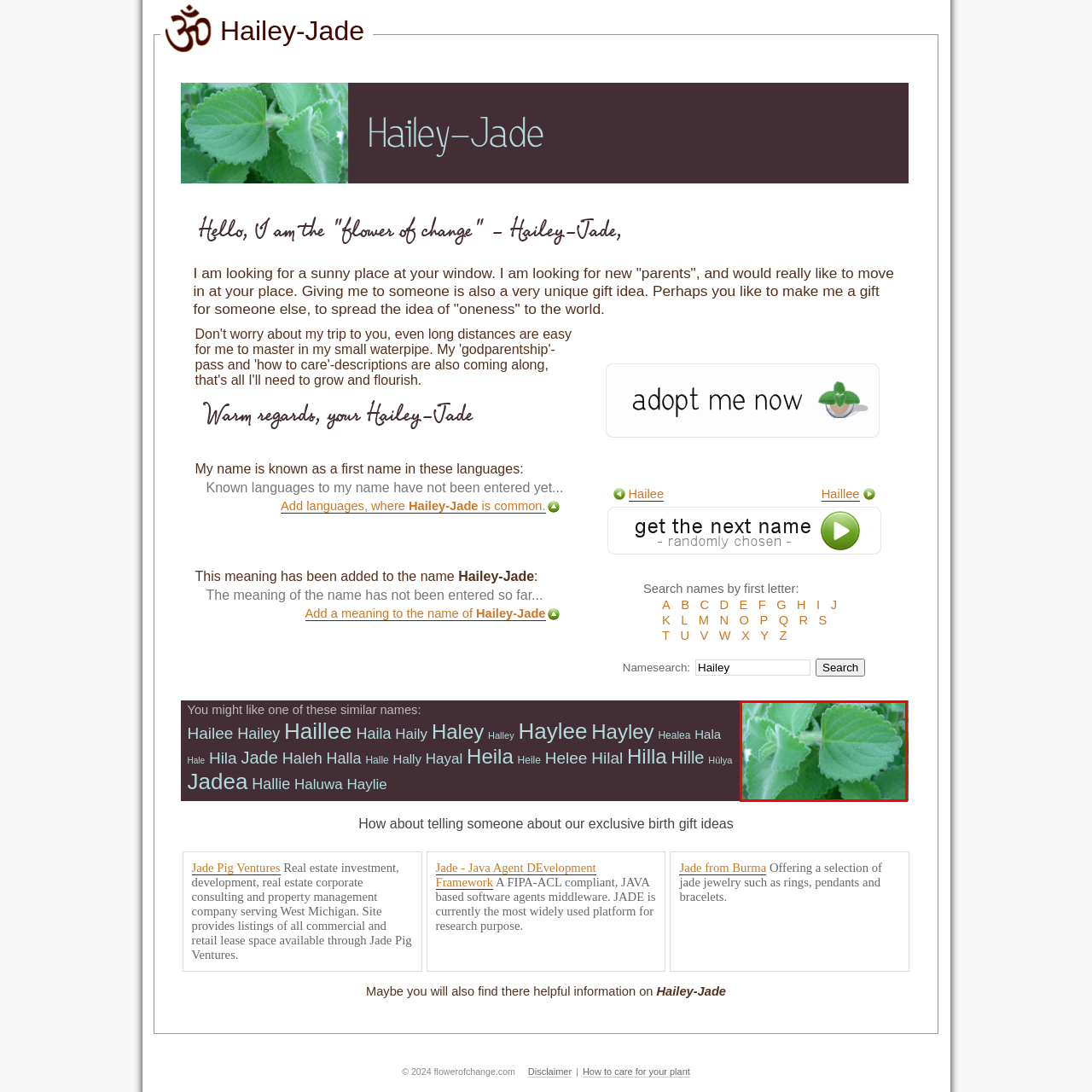Is the plant healthy?
Please examine the image within the red bounding box and provide your answer using just one word or phrase.

Yes